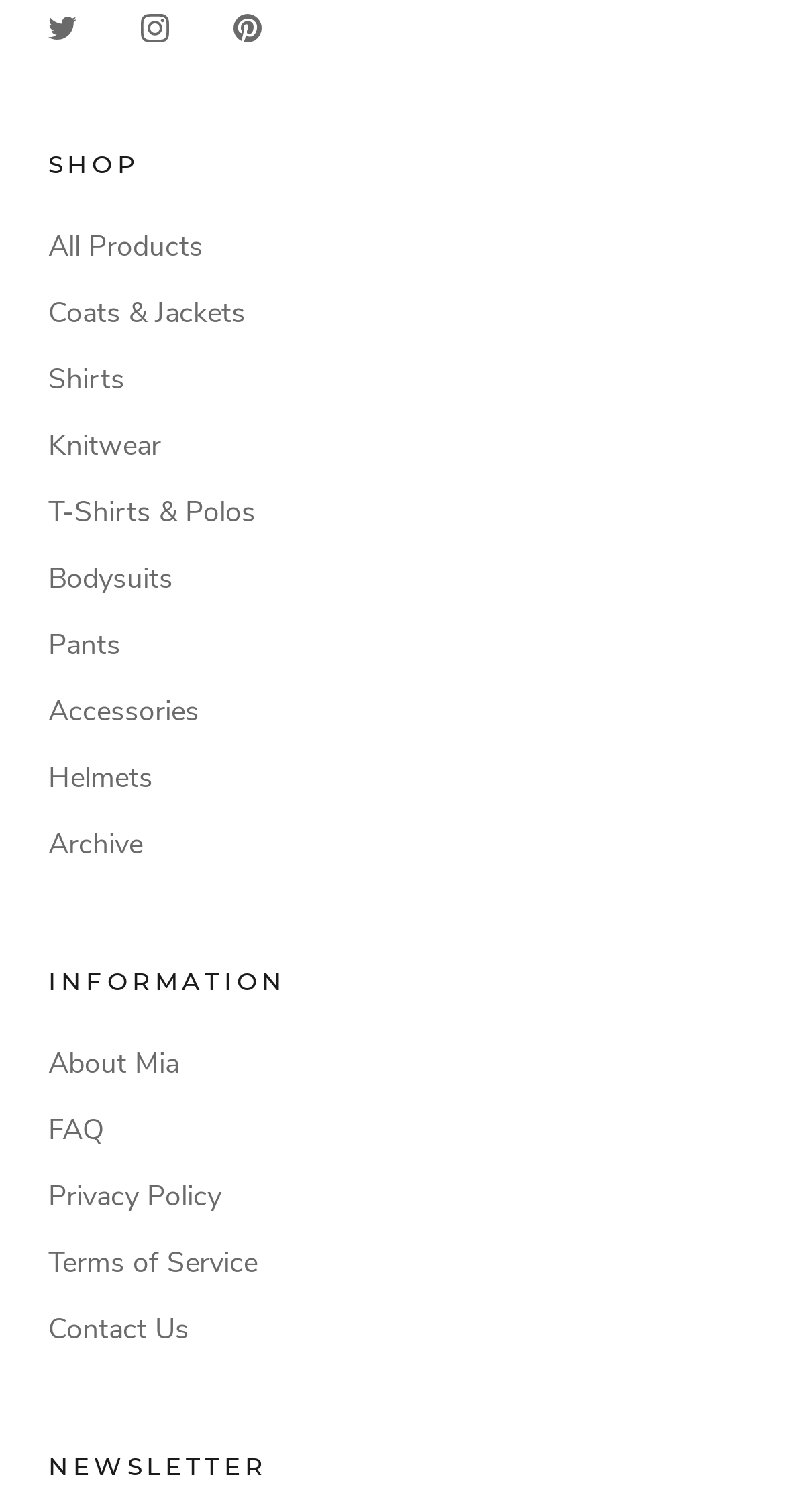Find the bounding box coordinates of the element I should click to carry out the following instruction: "Subscribe to the newsletter".

[0.062, 0.957, 0.938, 0.983]